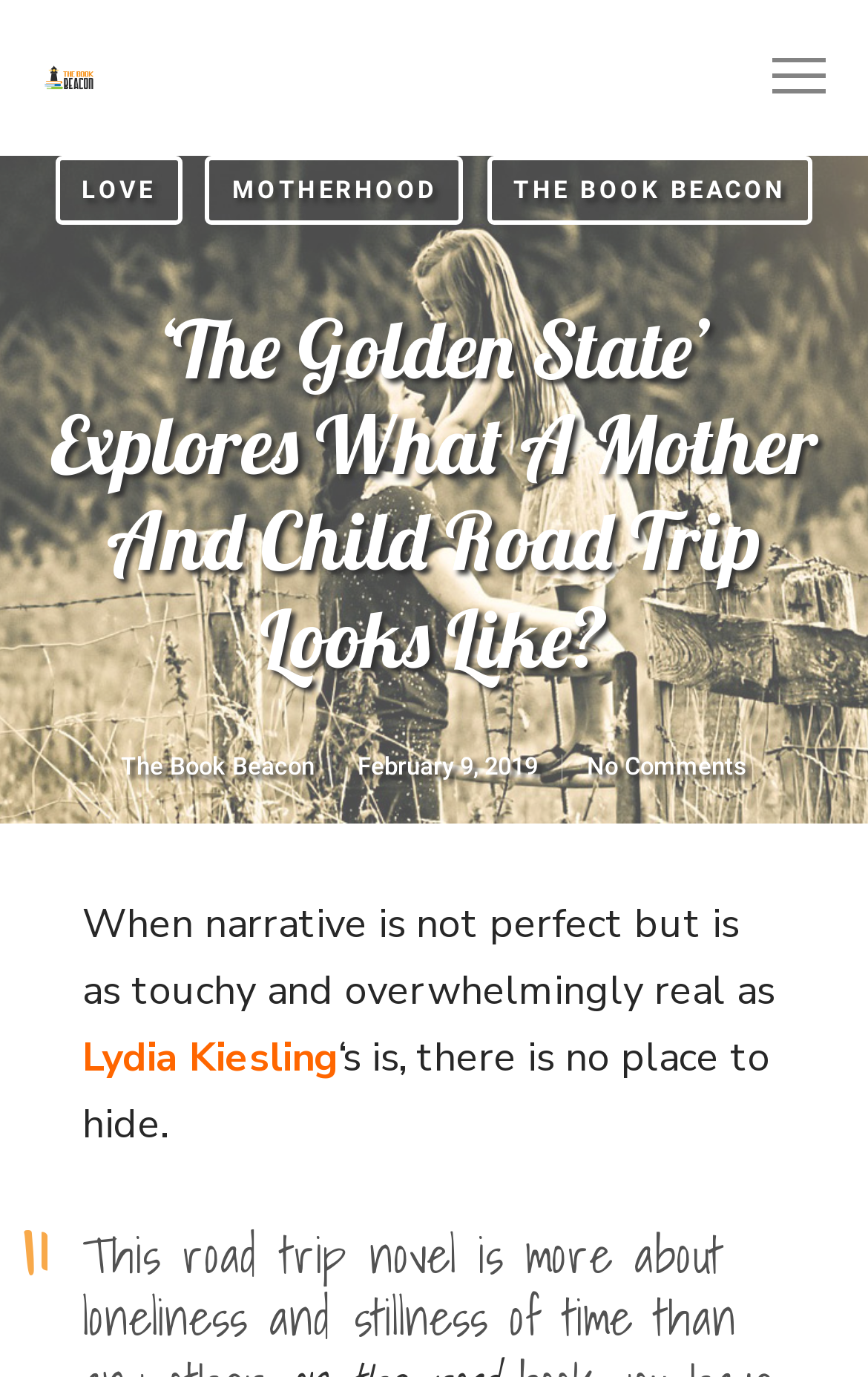Provide the bounding box coordinates, formatted as (top-left x, top-left y, bottom-right x, bottom-right y), with all values being floating point numbers between 0 and 1. Identify the bounding box of the UI element that matches the description: Love

[0.063, 0.113, 0.21, 0.163]